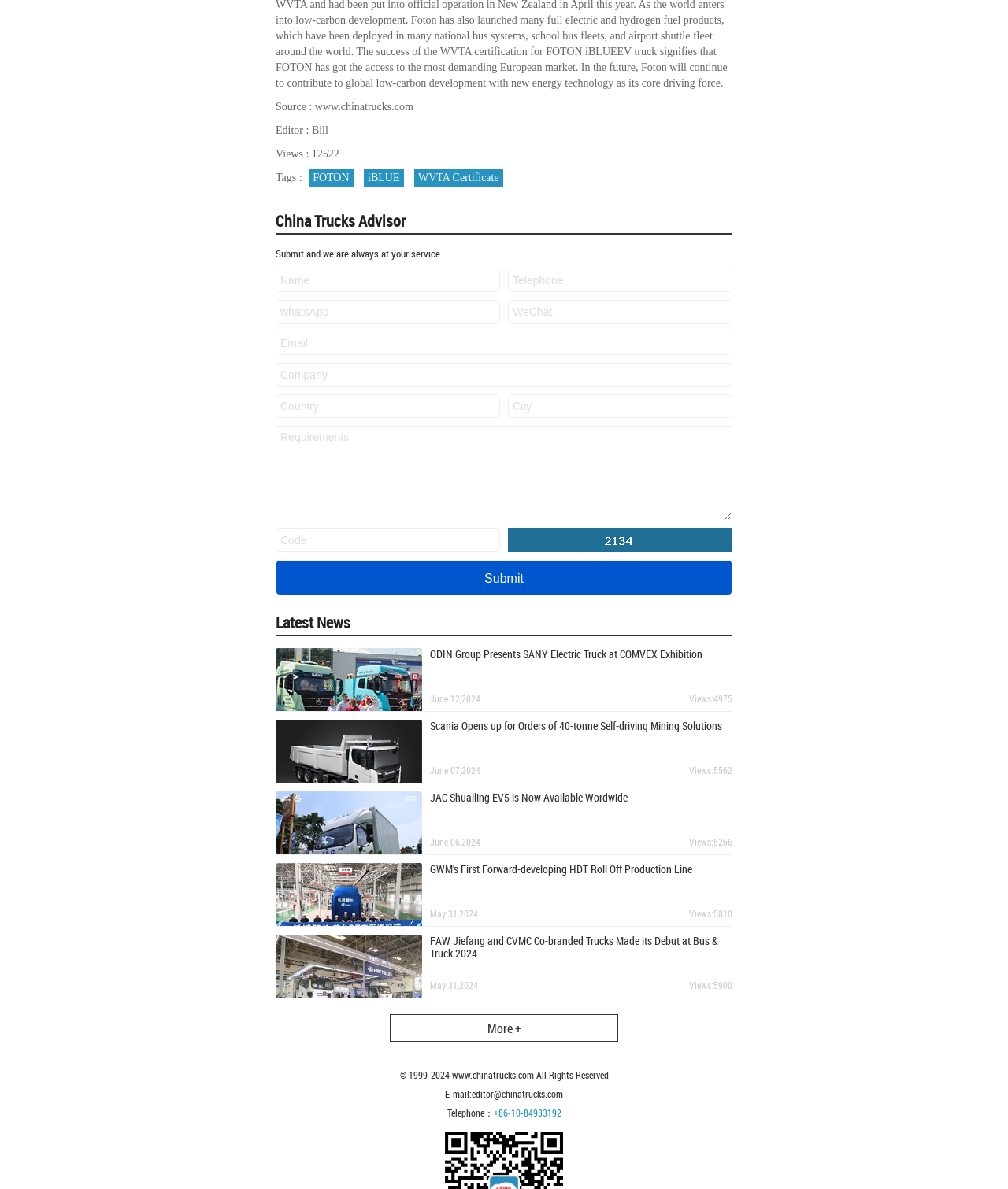What type of news is presented on the webpage?
Could you answer the question in a detailed manner, providing as much information as possible?

The links on the webpage, such as 'ODIN Group Presents SANY Electric Truck at COMVEX Exhibition', 'Scania Opens up for Orders of 40-tonne Self-driving Mining Solutions', and 'JAC Shuailing EV5 is Now Available Worldwide', suggest that the webpage presents news related to trucks and the trucking industry.